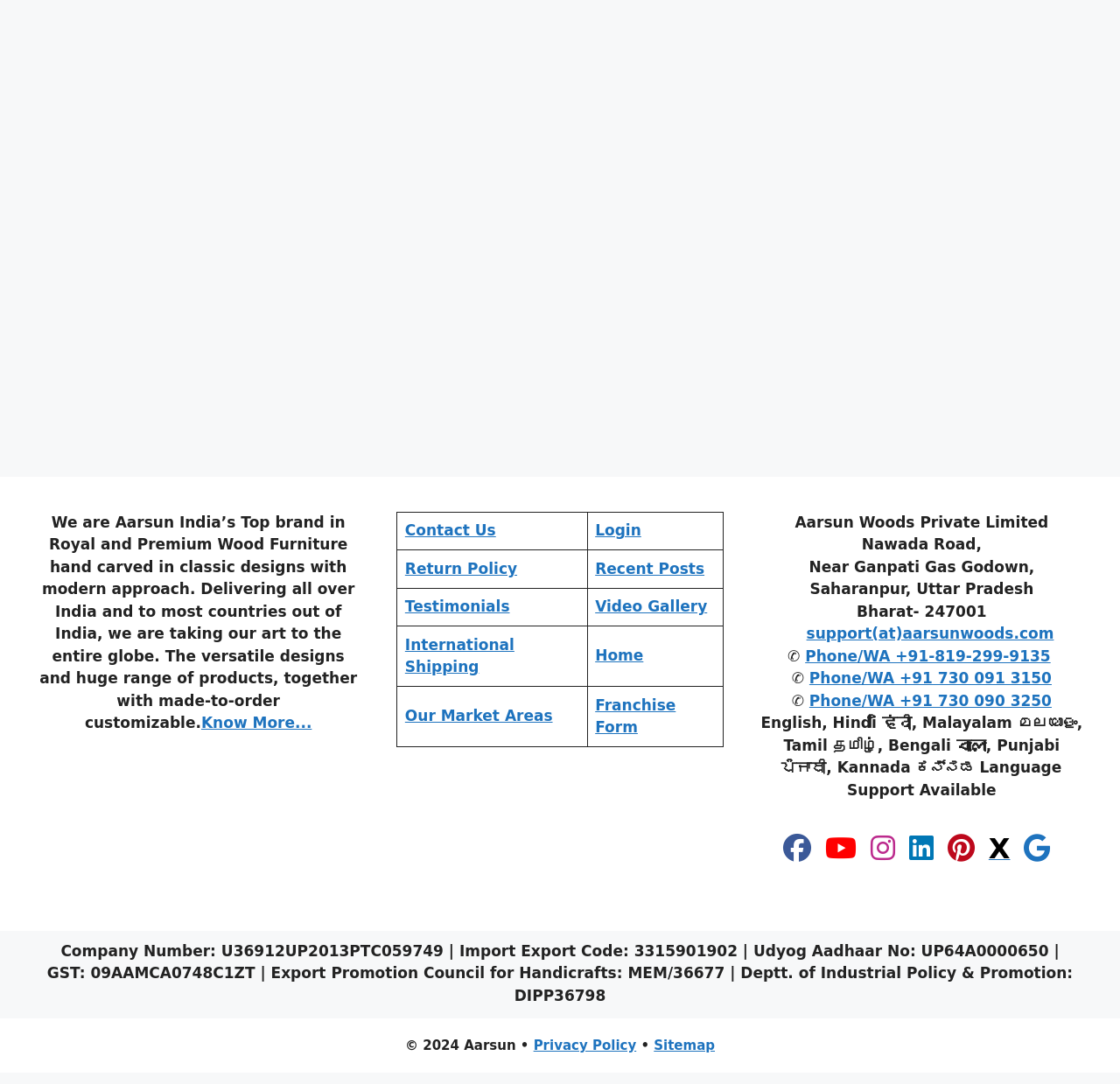Based on the image, give a detailed response to the question: What is the import export code?

The import export code can be found in the bottom section of the webpage, where the company registration information is provided. The text 'Import Export Code: 3315901902' is displayed, indicating that it is the import export code.